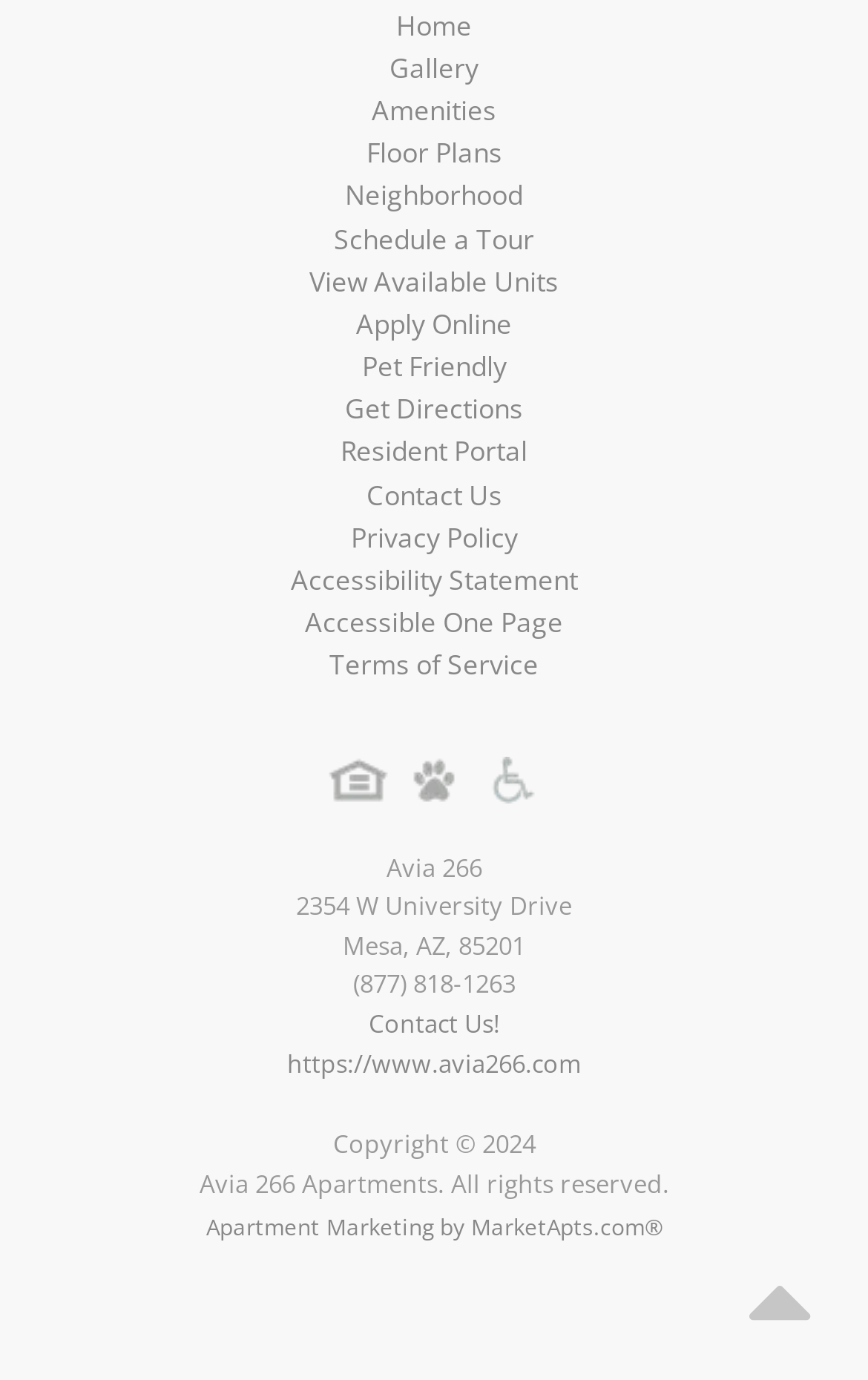Please examine the image and provide a detailed answer to the question: What is the city of Avia 266 Apartments?

I found the city by looking at the static text elements on the webpage, specifically the one with the bounding box coordinates [0.395, 0.803, 0.464, 0.827], which contains the text 'Mesa'.